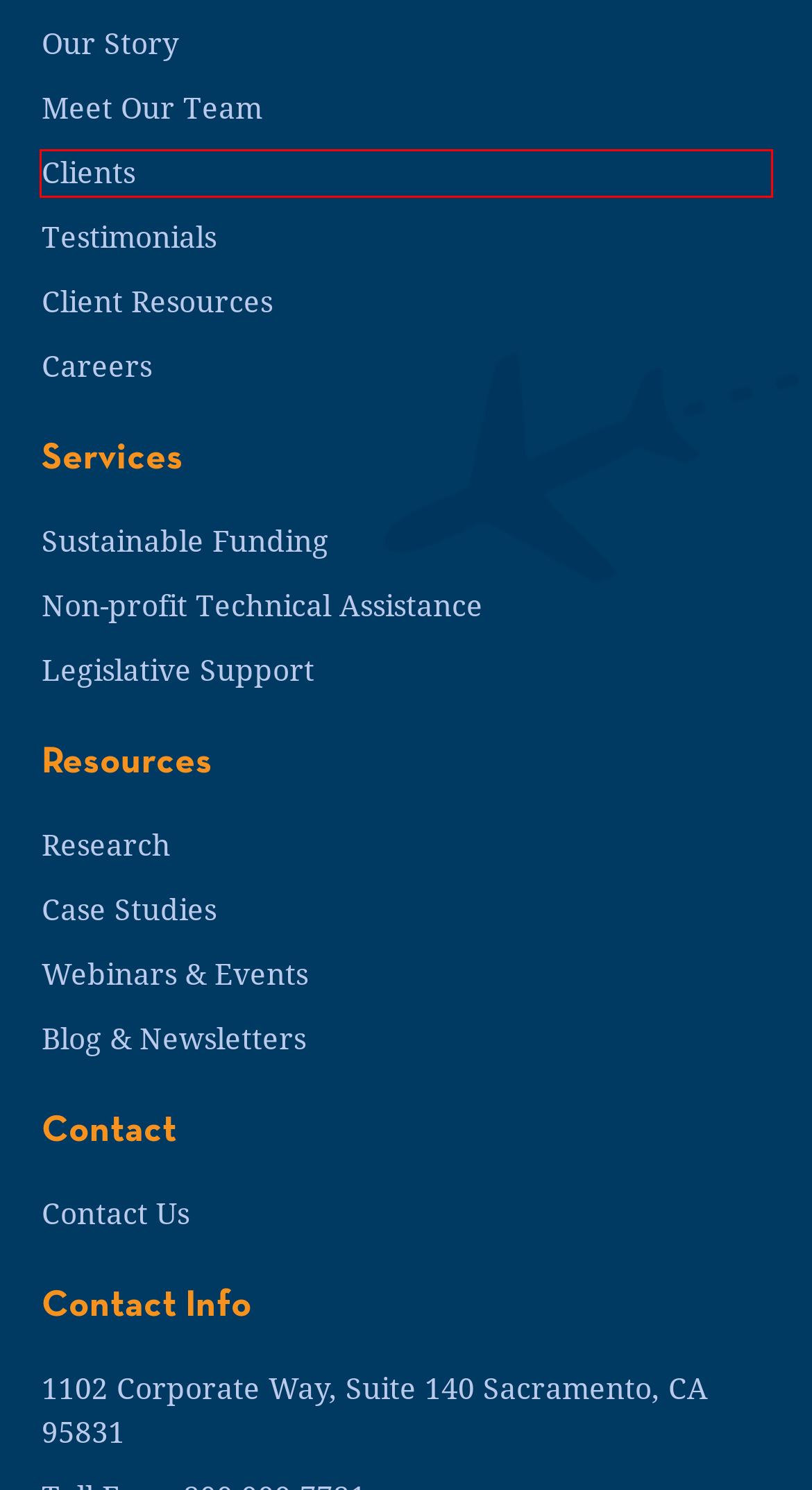You are given a screenshot of a webpage within which there is a red rectangle bounding box. Please choose the best webpage description that matches the new webpage after clicking the selected element in the bounding box. Here are the options:
A. Legislative Support - Civitas Advisors
B. About - Civitas Advisors
C. Blog & Newsletters - Civitas Advisors
D. Testimonials - Civitas Advisors
E. Client Resources - Civitas Advisors
F. Non-Profit Technical Assistance - Civitas Advisors
G. Webinars & Events - Civitas Advisors
H. Clients - Civitas Advisors

H